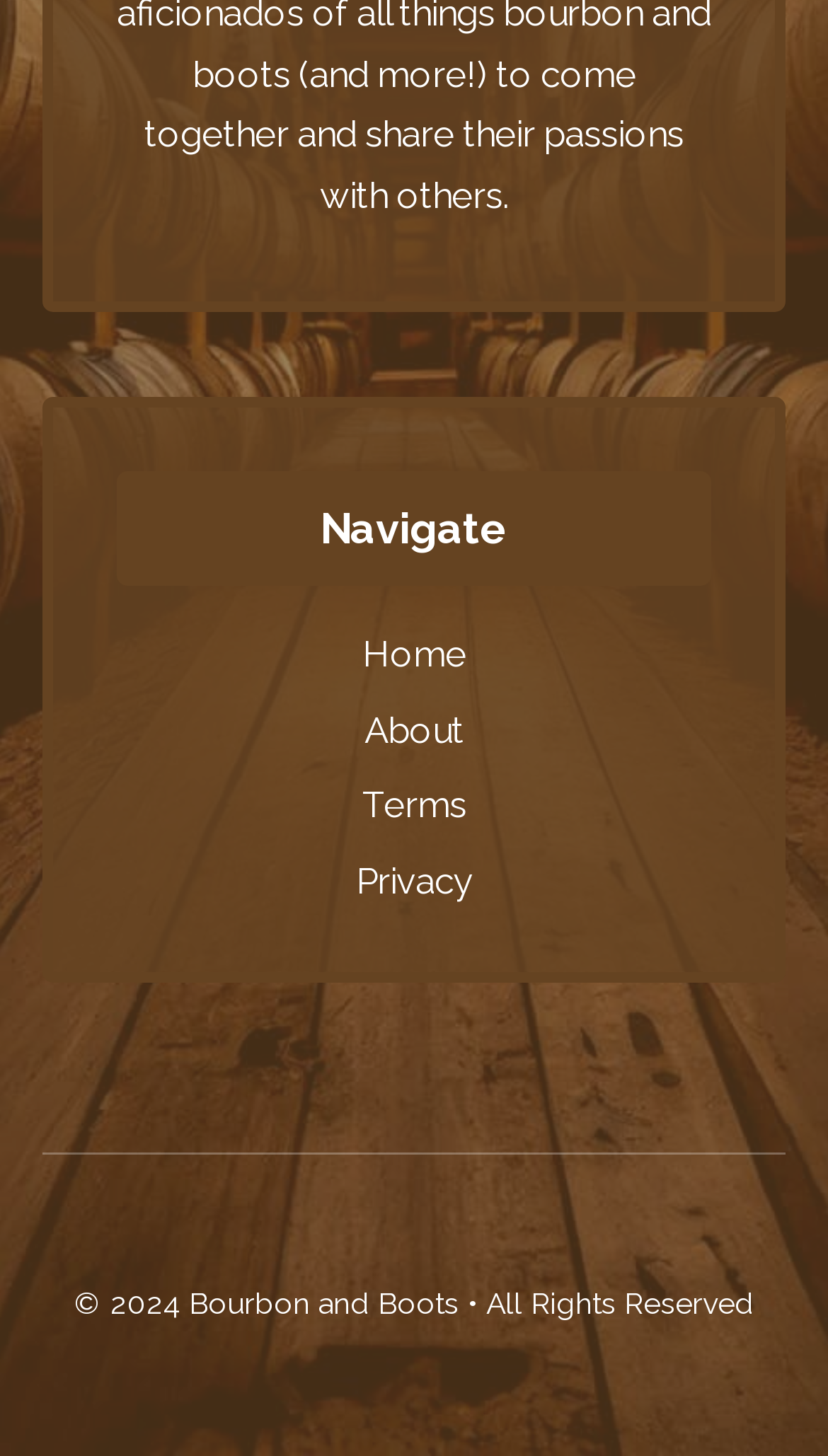What is the first navigation link?
Carefully analyze the image and provide a detailed answer to the question.

The first navigation link is 'Home' because it is the first link under the 'Navigate' heading, which is located at the top of the webpage with a bounding box of [0.141, 0.324, 0.859, 0.403].